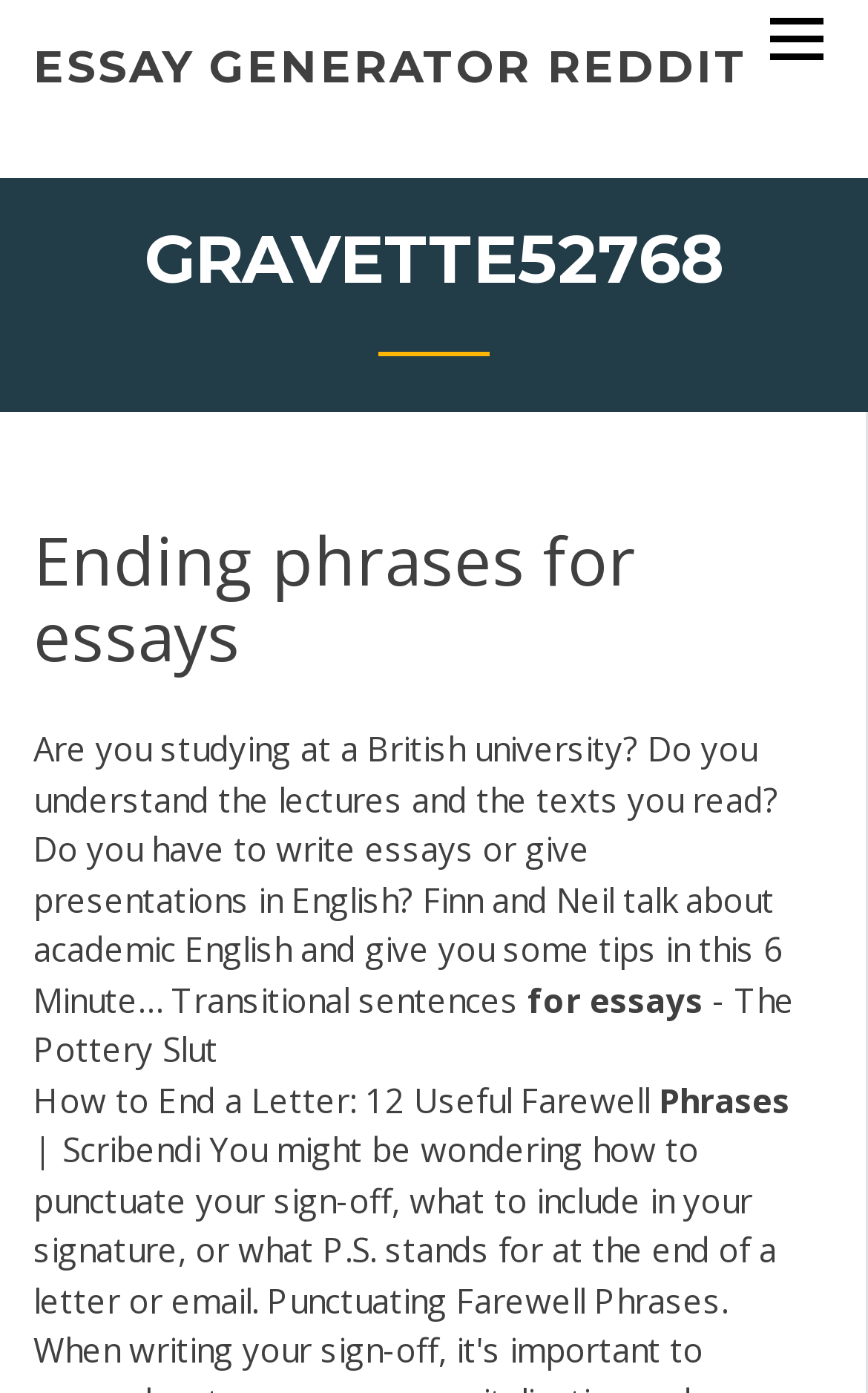Observe the image and answer the following question in detail: How many text blocks are there under the main heading?

There are five text blocks under the main heading, which are indicated by the StaticText elements: 'Are you studying at a British university? ...', 'Transitional sentences', '- The Pottery Slut', 'How to End a Letter: 12 Useful Farewell', and 'Phrases'.